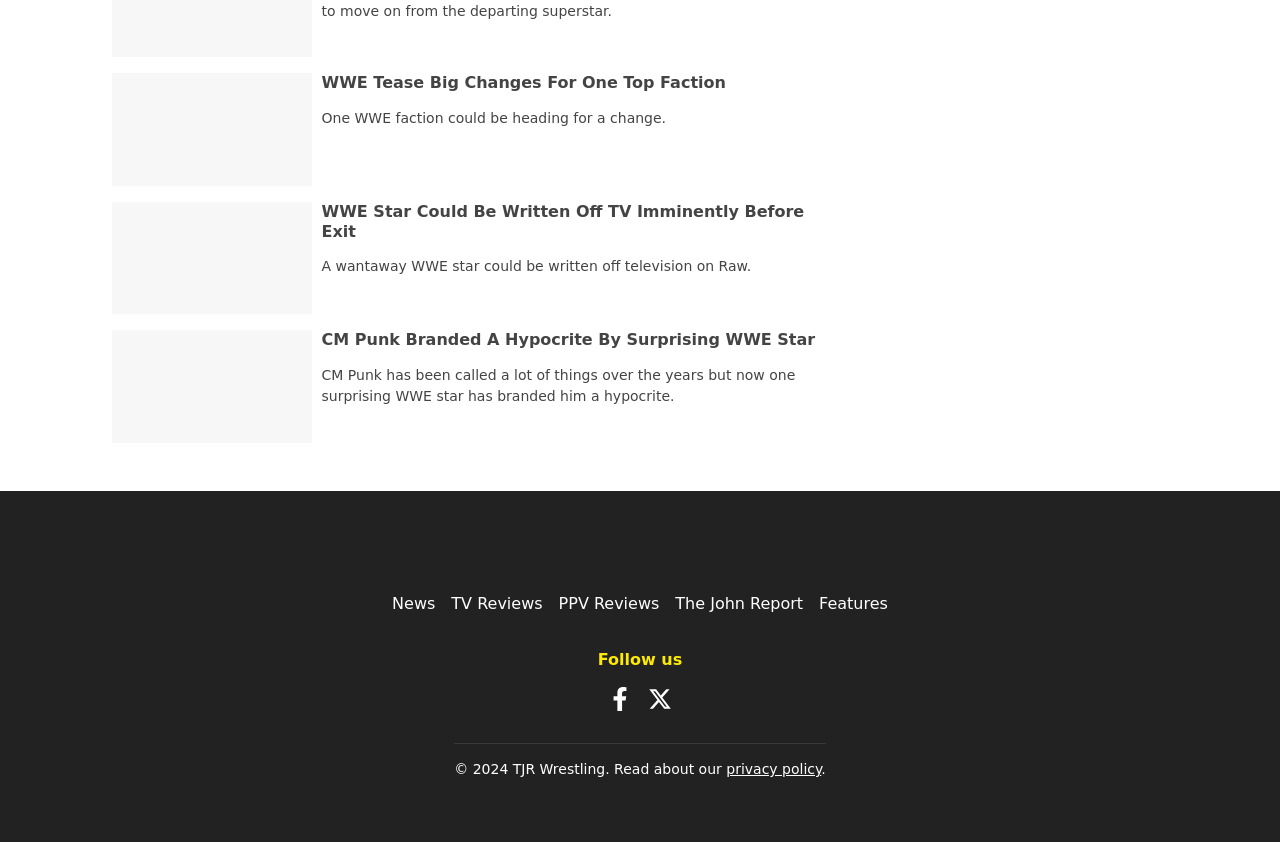Look at the image and give a detailed response to the following question: How many headings are there on the webpage?

There are four headings on the webpage, which are 'WWE Tease Big Changes For One Top Faction', 'WWE Star Could Be Written Off TV Imminently Before Exit', 'CM Punk Branded A Hypocrite By Surprising WWE Star', and 'Follow us'.